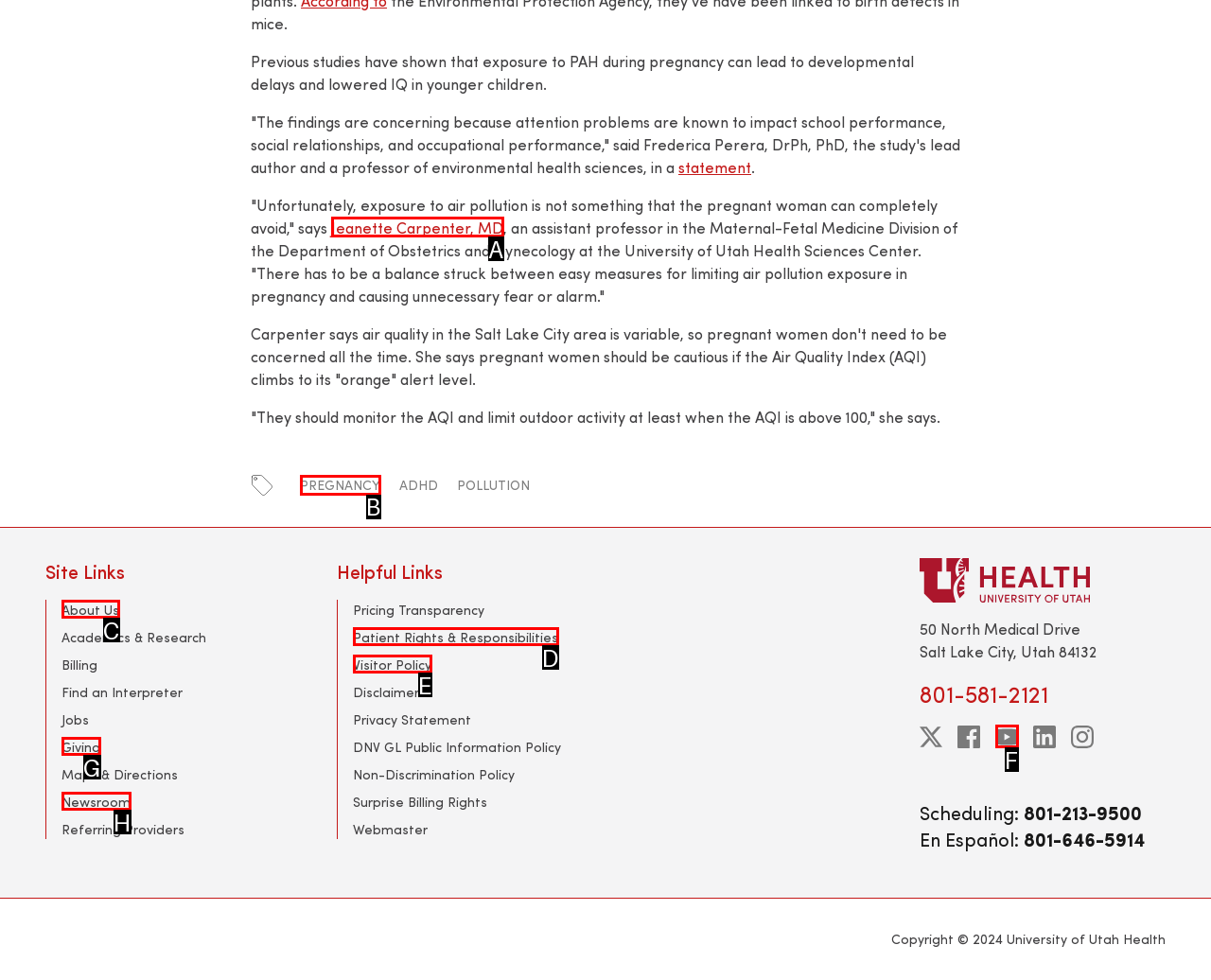Identify the letter of the UI element that corresponds to: Weekly posts: neromir
Respond with the letter of the option directly.

None